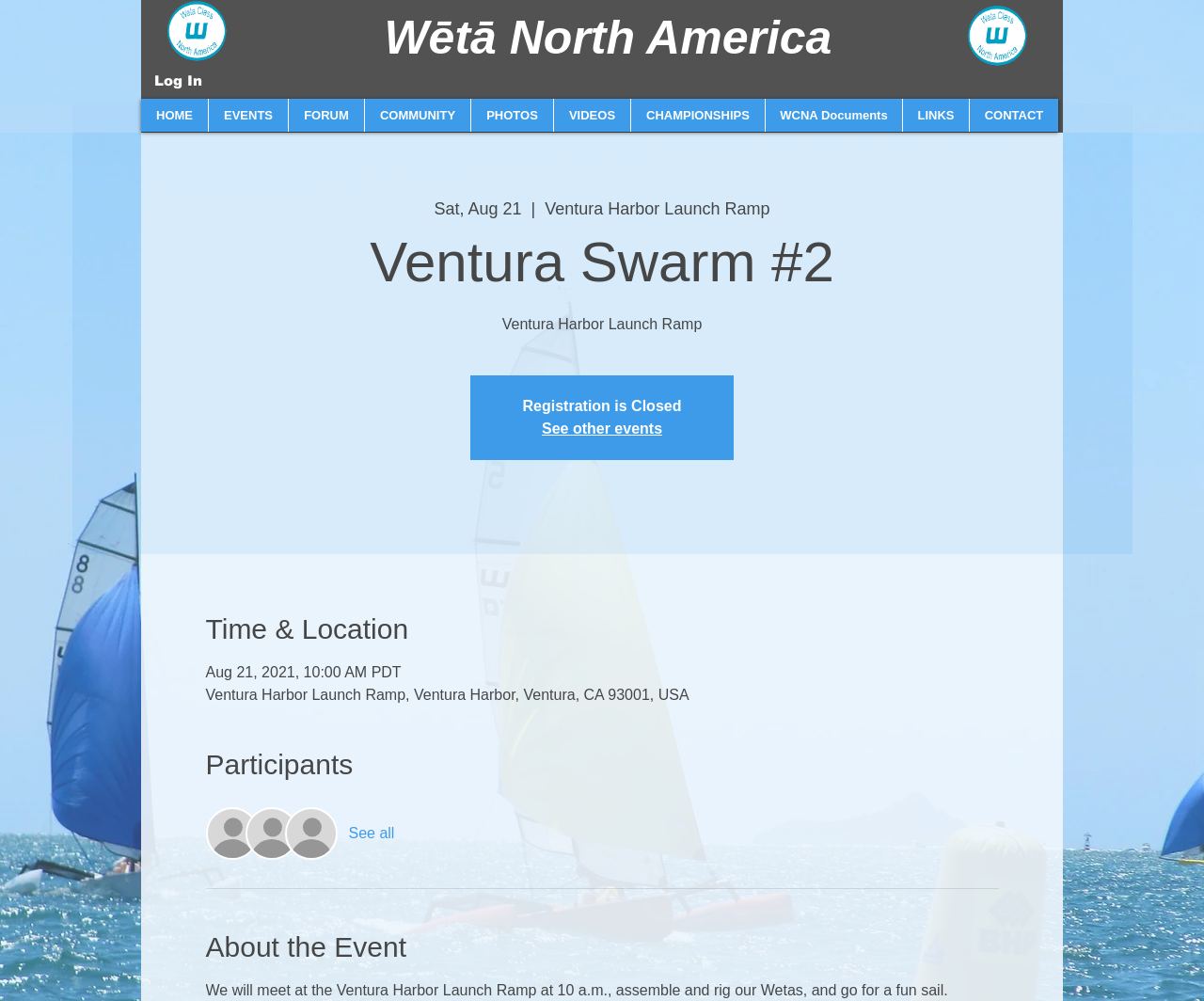Extract the top-level heading from the webpage and provide its text.

  Wētā North America​